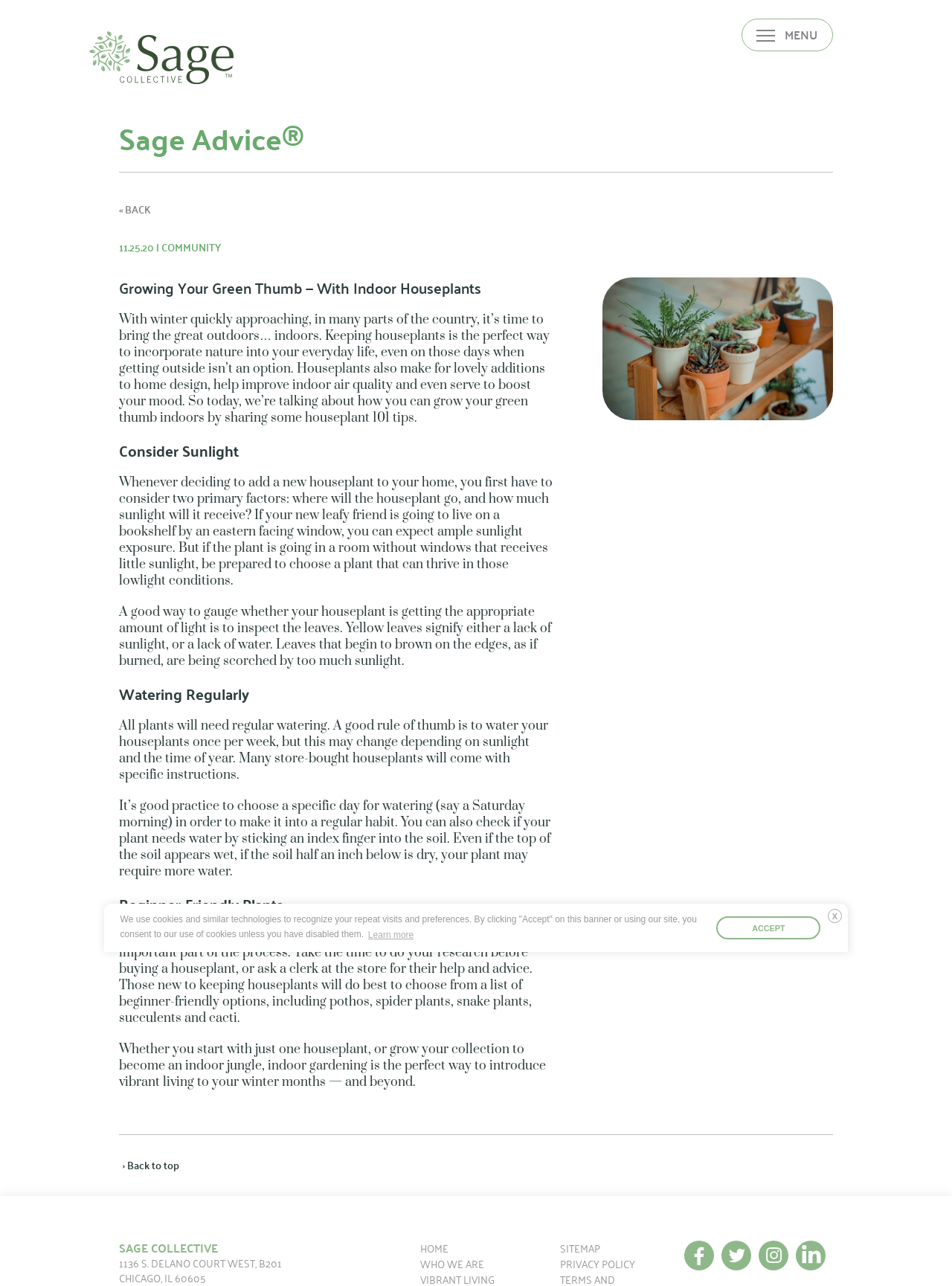Return the bounding box coordinates of the UI element that corresponds to this description: ".cls-1{fill:#8eb88a;}.cls-2{fill:#fff;}". The coordinates must be given as four float numbers in the range of 0 and 1, [left, top, right, bottom].

[0.797, 0.965, 0.828, 0.988]